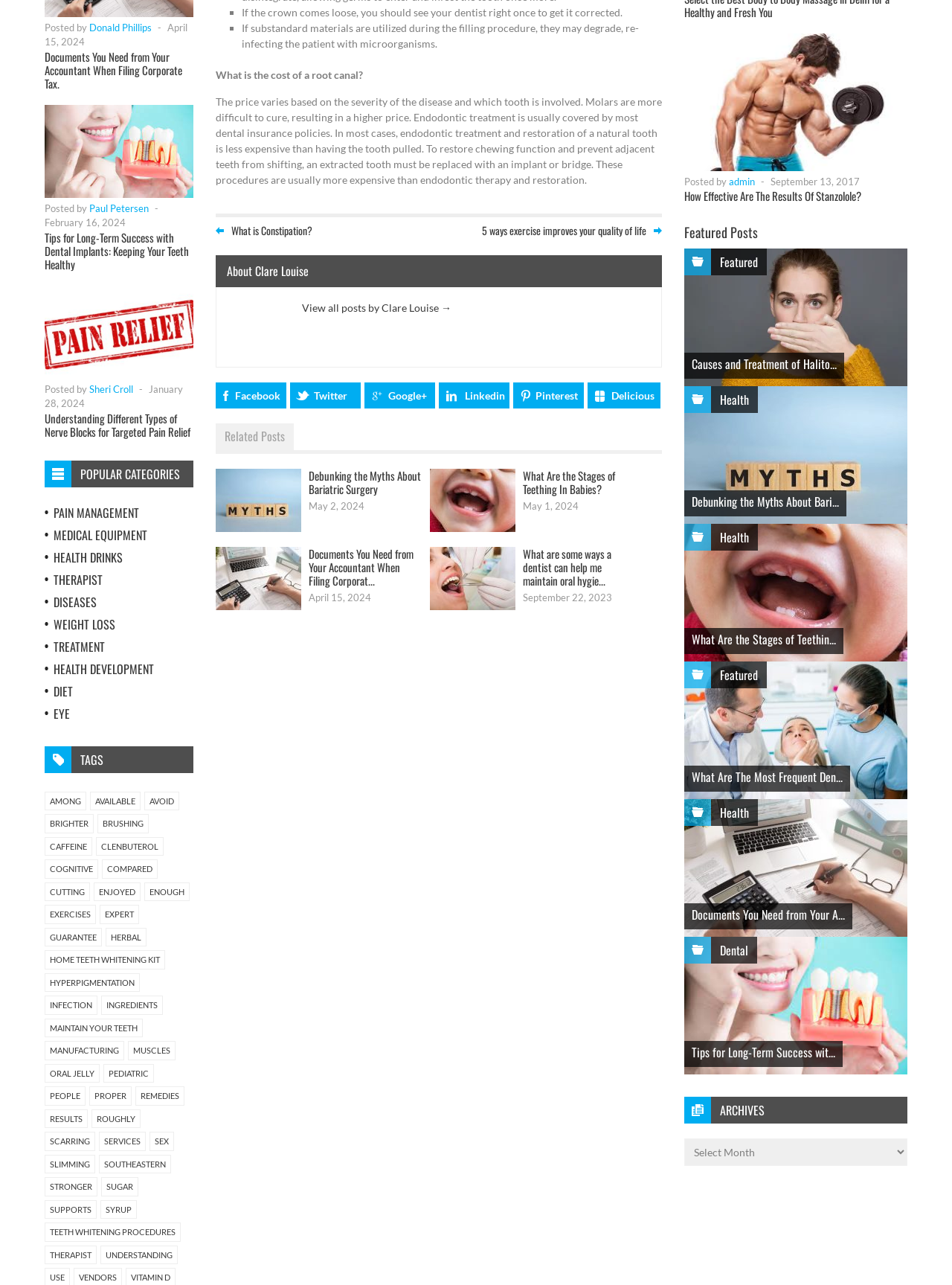Extract the bounding box for the UI element that matches this description: "parent_node: Health".

[0.719, 0.3, 0.953, 0.407]